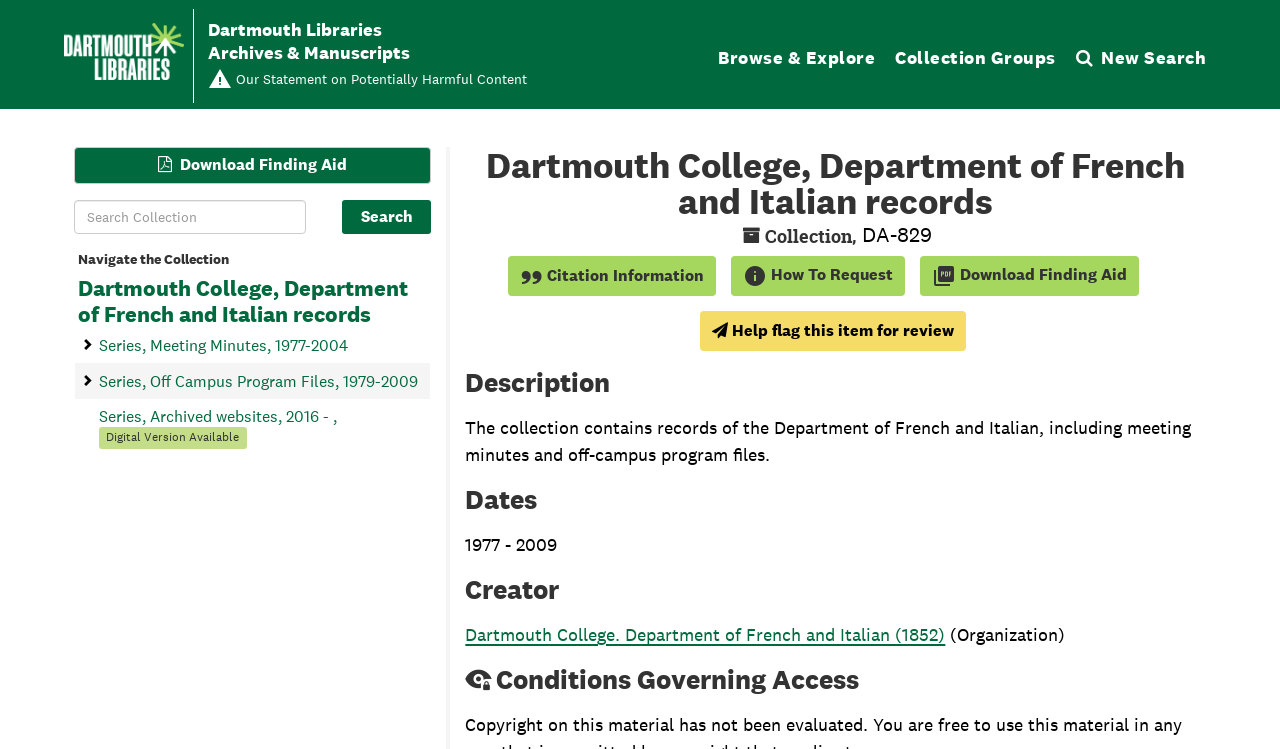From the image, can you give a detailed response to the question below:
What is the date range of the collection?

I found the answer by looking at the 'Dates' section and identifying the date range mentioned.